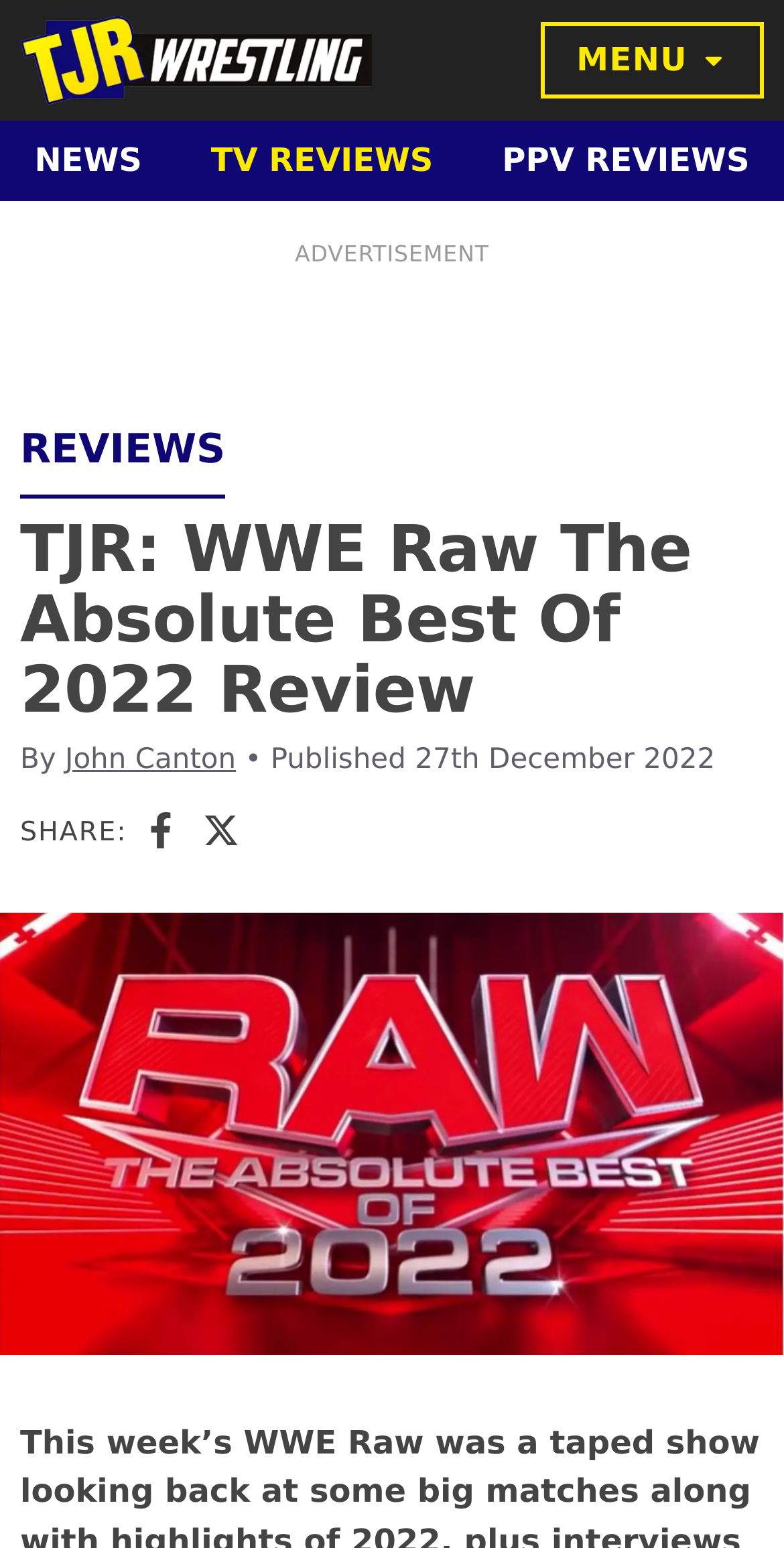Using the given description, provide the bounding box coordinates formatted as (top-left x, top-left y, bottom-right x, bottom-right y), with all values being floating point numbers between 0 and 1. Description: parent_node: MENU aria-label="TJR Wrestling"

[0.026, 0.01, 0.474, 0.068]